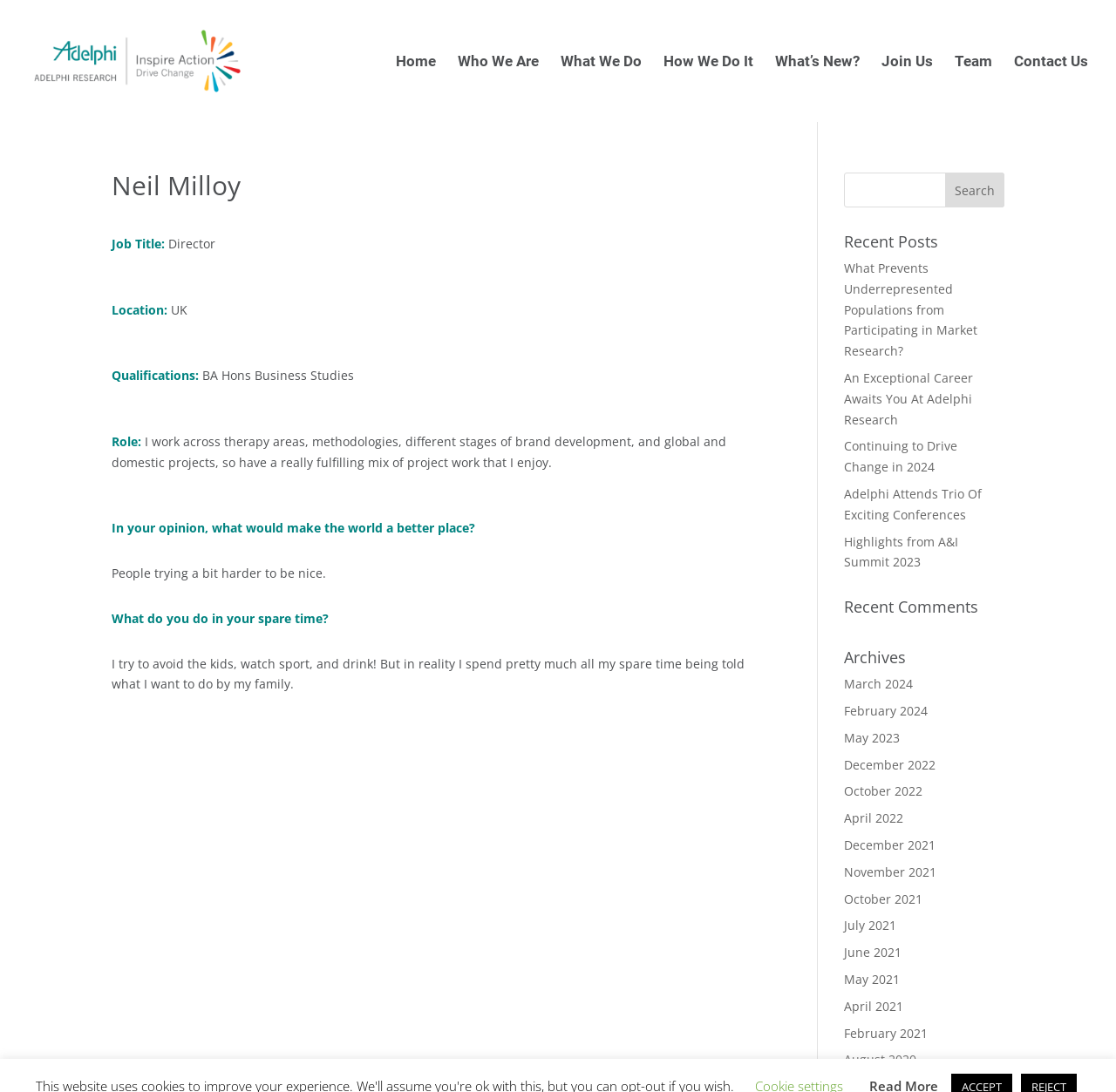Kindly determine the bounding box coordinates for the area that needs to be clicked to execute this instruction: "Read the recent post about What Prevents Underrepresented Populations from Participating in Market Research?".

[0.756, 0.238, 0.876, 0.329]